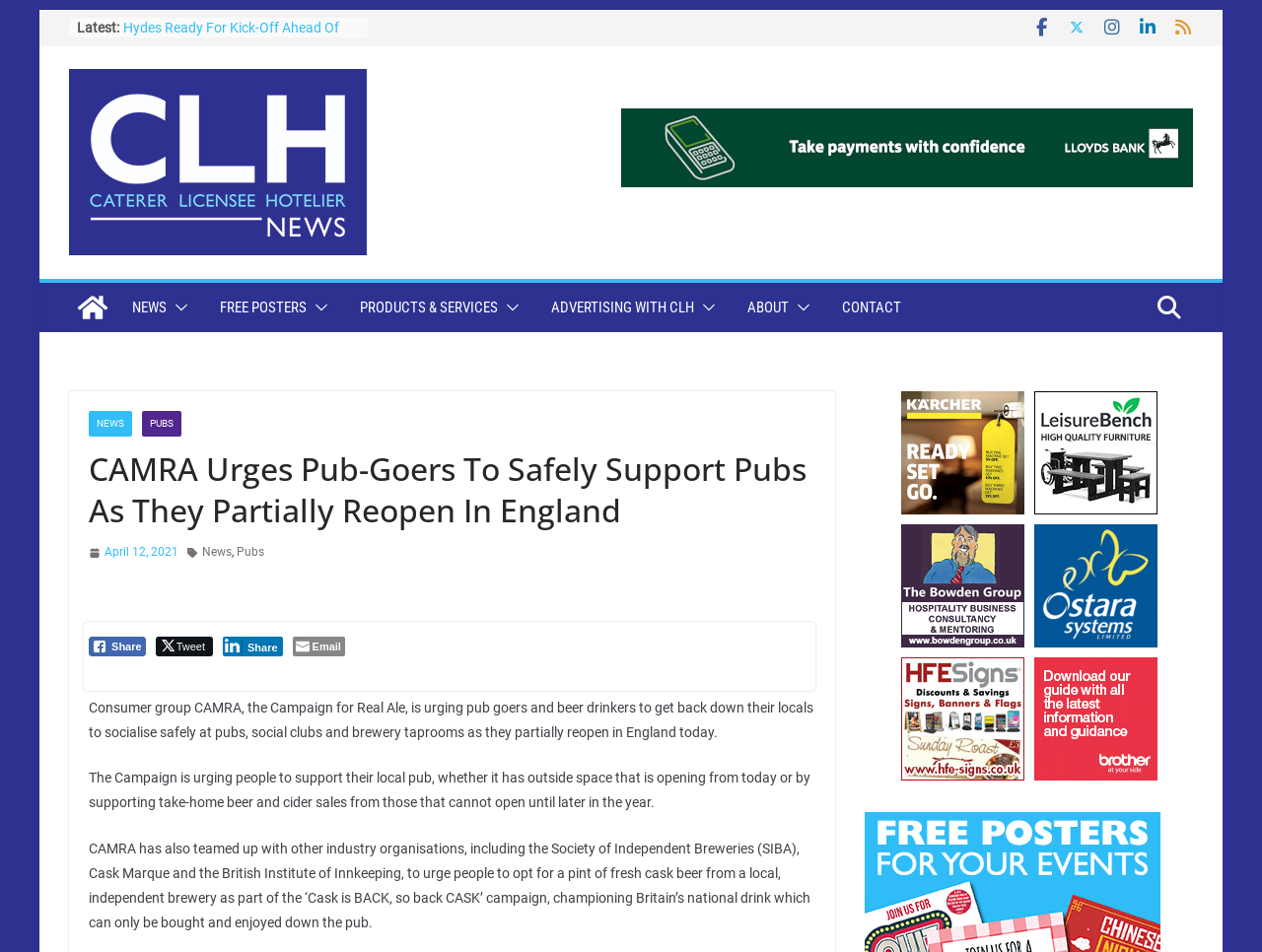Look at the image and answer the question in detail:
What is CAMRA urging people to do?

According to the webpage, CAMRA is urging people to support their local pubs, whether it has outside space that is opening from today or by supporting take-home beer and cider sales from those that cannot open until later in the year.